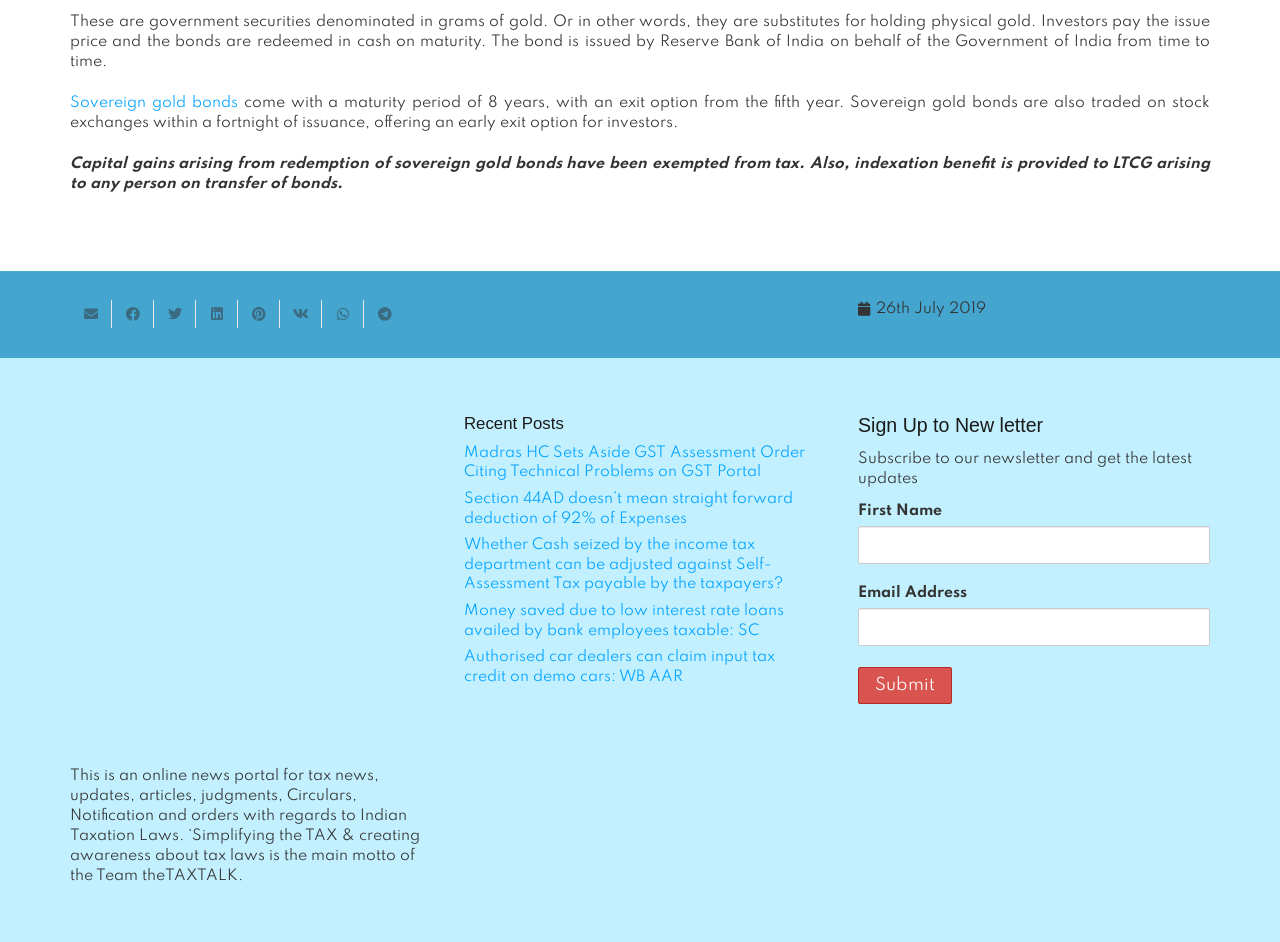How can investors exit sovereign gold bonds early?
Please use the image to provide an in-depth answer to the question.

According to the text, sovereign gold bonds are also traded on stock exchanges within a fortnight of issuance, offering an early exit option for investors.